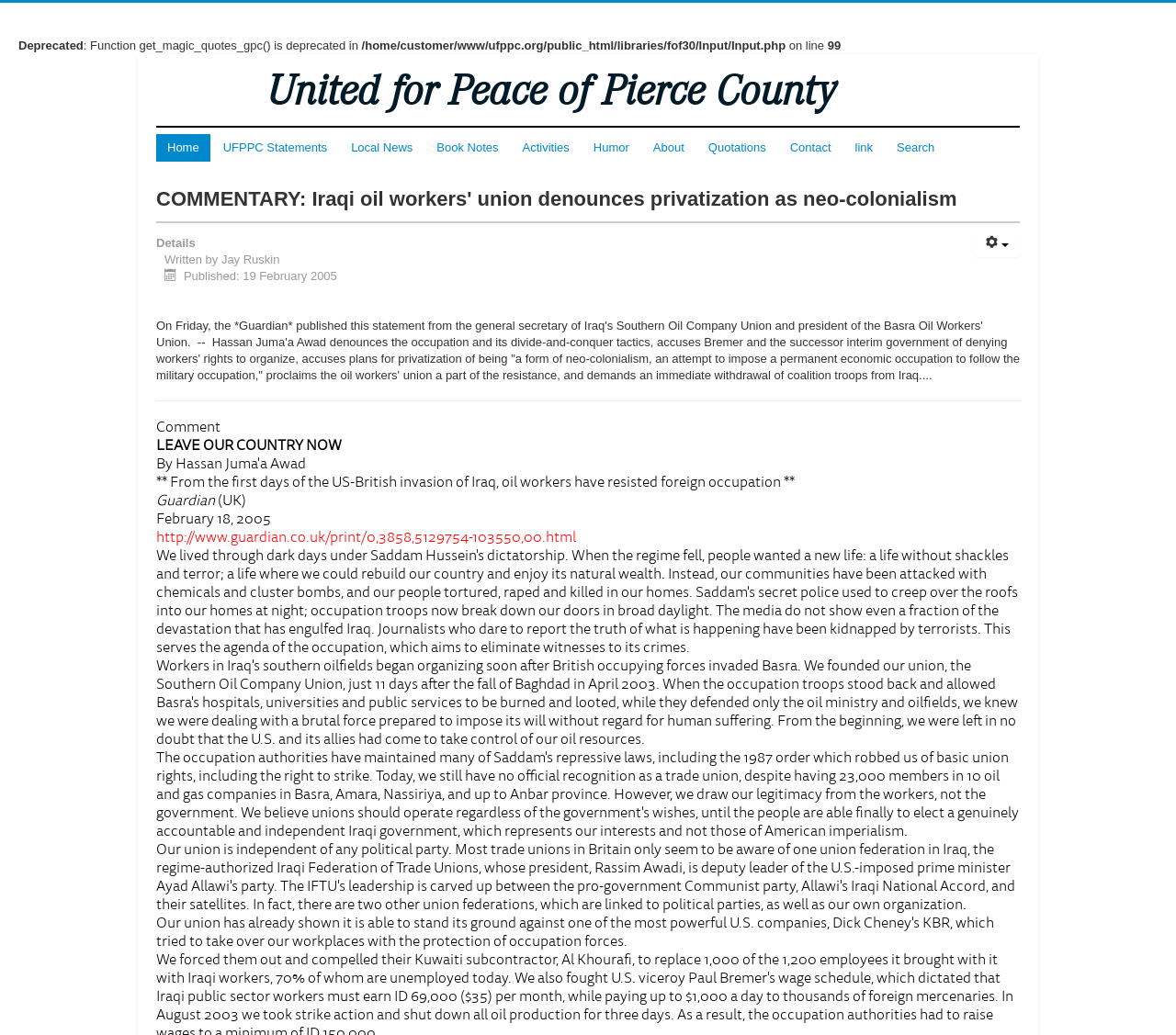Can you provide the bounding box coordinates for the element that should be clicked to implement the instruction: "Search for something on the website"?

[0.753, 0.13, 0.804, 0.156]